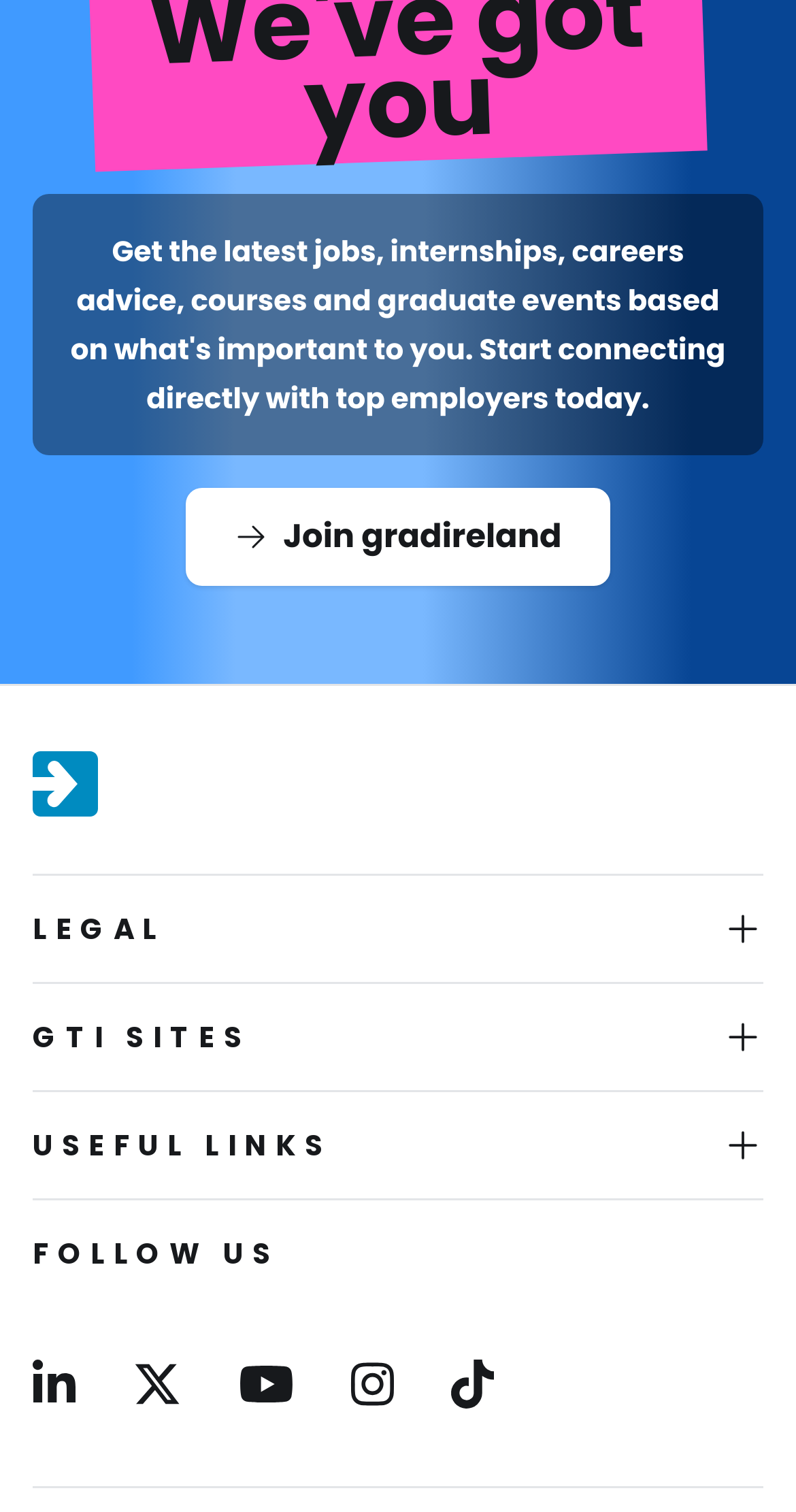Please mark the clickable region by giving the bounding box coordinates needed to complete this instruction: "Watch videos on YouTube".

[0.3, 0.895, 0.369, 0.94]